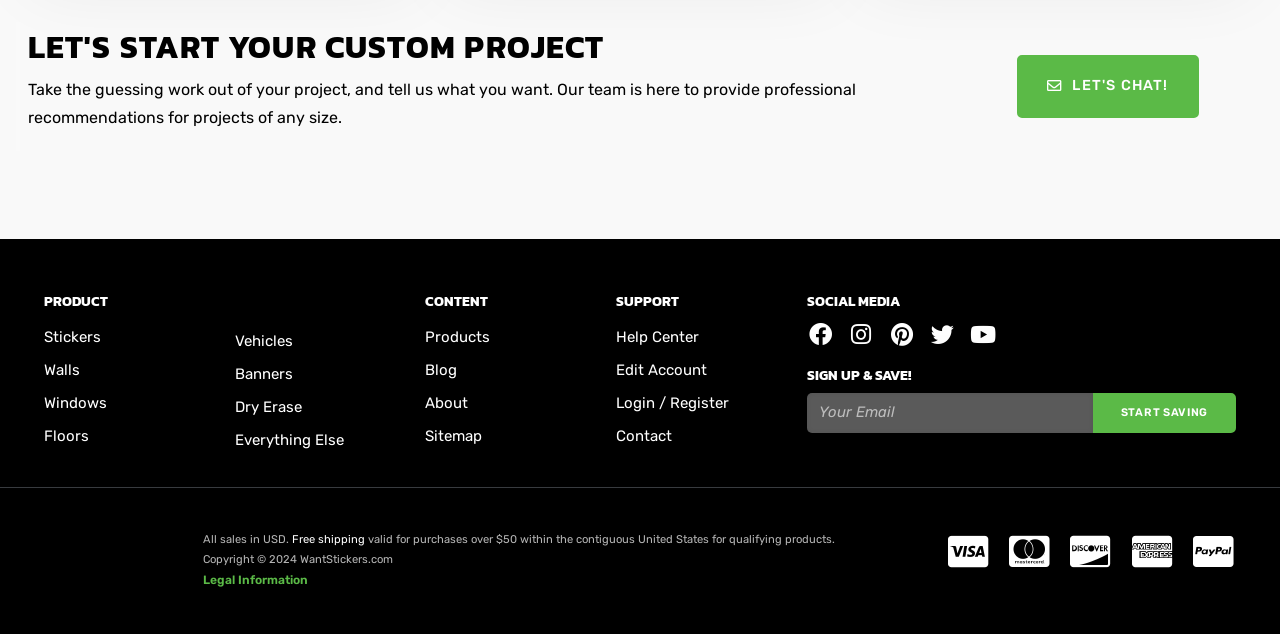Predict the bounding box coordinates of the UI element that matches this description: "Login / Register". The coordinates should be in the format [left, top, right, bottom] with each value between 0 and 1.

[0.481, 0.613, 0.63, 0.659]